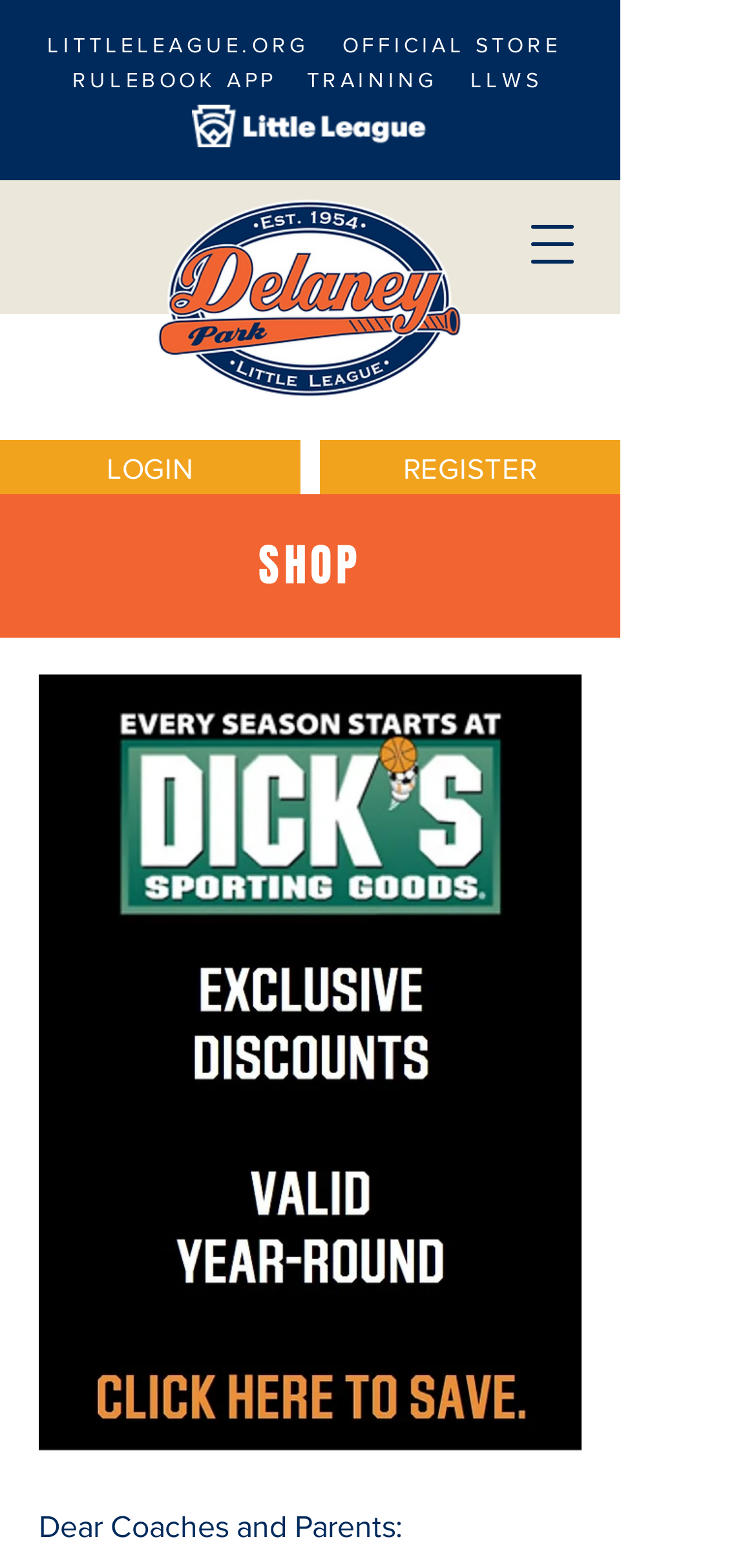Identify the bounding box coordinates for the element that needs to be clicked to fulfill this instruction: "Visit LITTLELEAGUE.ORG". Provide the coordinates in the format of four float numbers between 0 and 1: [left, top, right, bottom].

[0.041, 0.022, 0.431, 0.035]